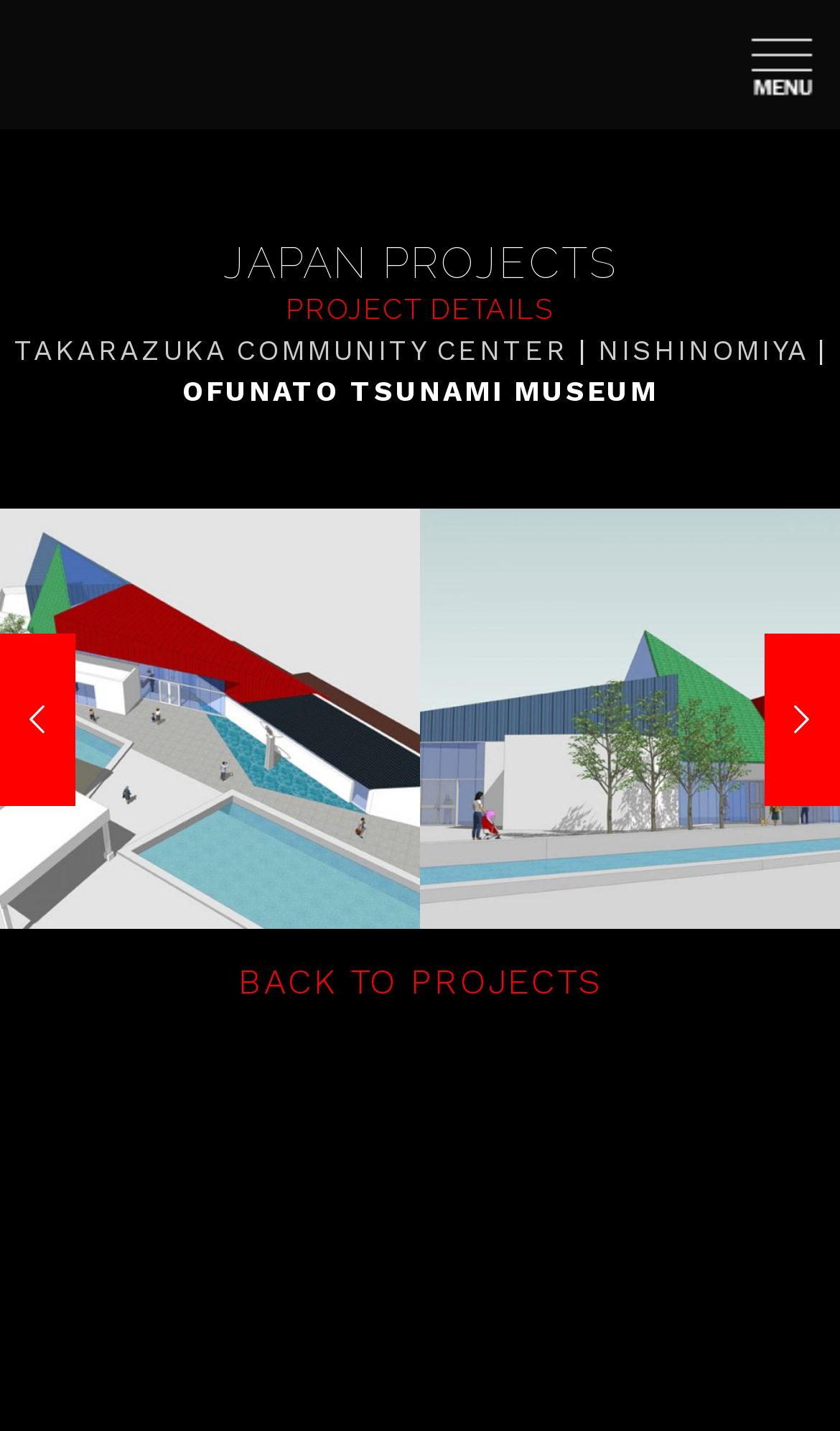Bounding box coordinates should be provided in the format (top-left x, top-left y, bottom-right x, bottom-right y) with all values between 0 and 1. Identify the bounding box for this UI element: title="Ted Tokio Tanaka | Architects"

[0.058, 0.0, 0.211, 0.09]